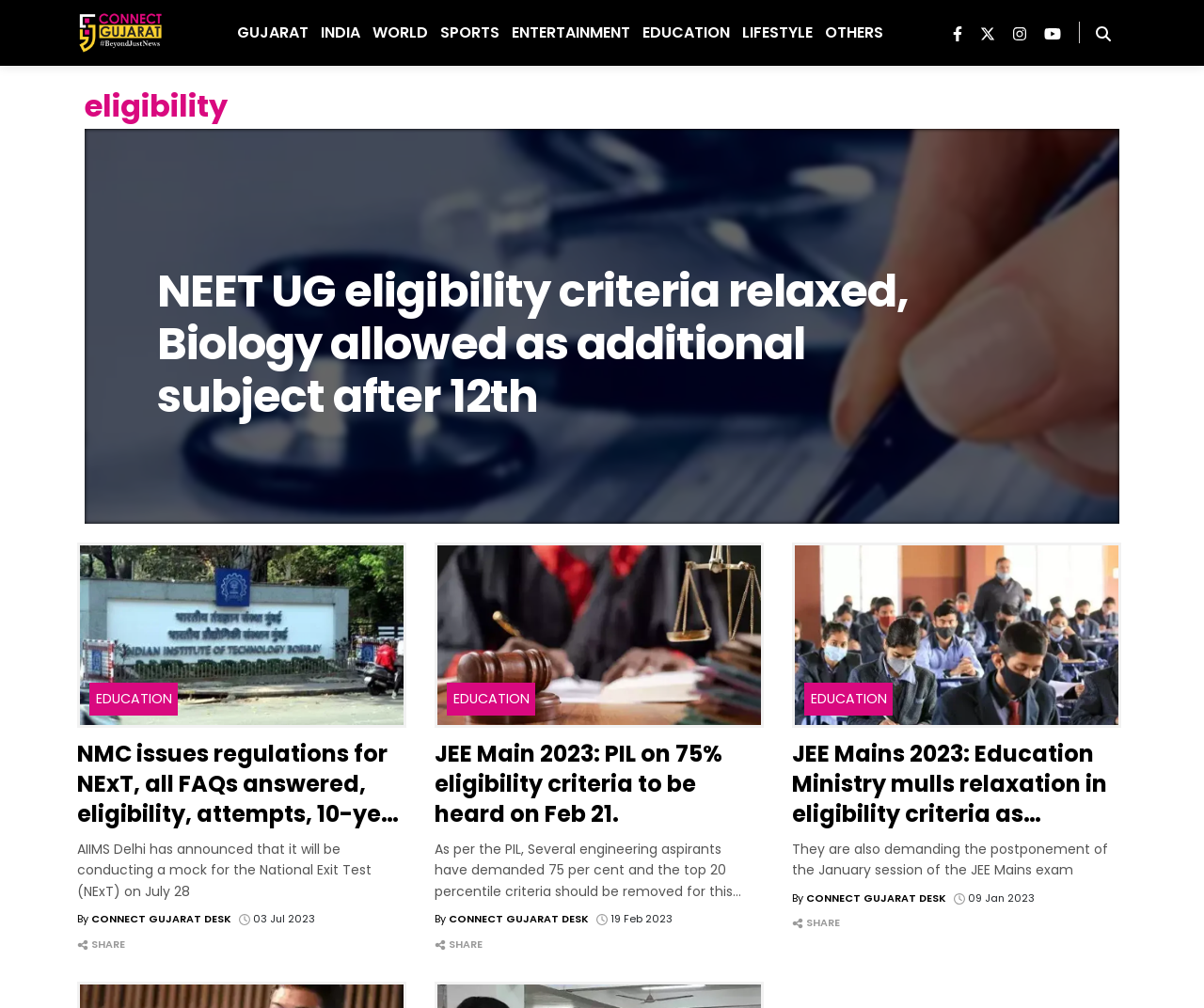Can you specify the bounding box coordinates for the region that should be clicked to fulfill this instruction: "Visit the Education page".

[0.057, 0.521, 0.114, 0.546]